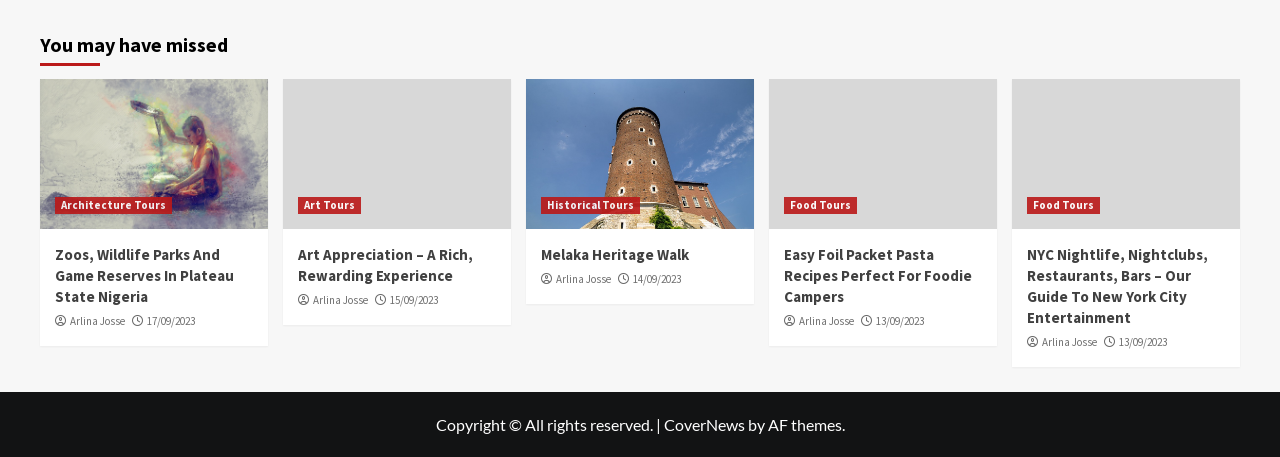Locate the bounding box coordinates of the clickable area to execute the instruction: "Read Melaka Heritage Walk". Provide the coordinates as four float numbers between 0 and 1, represented as [left, top, right, bottom].

[0.411, 0.173, 0.589, 0.501]